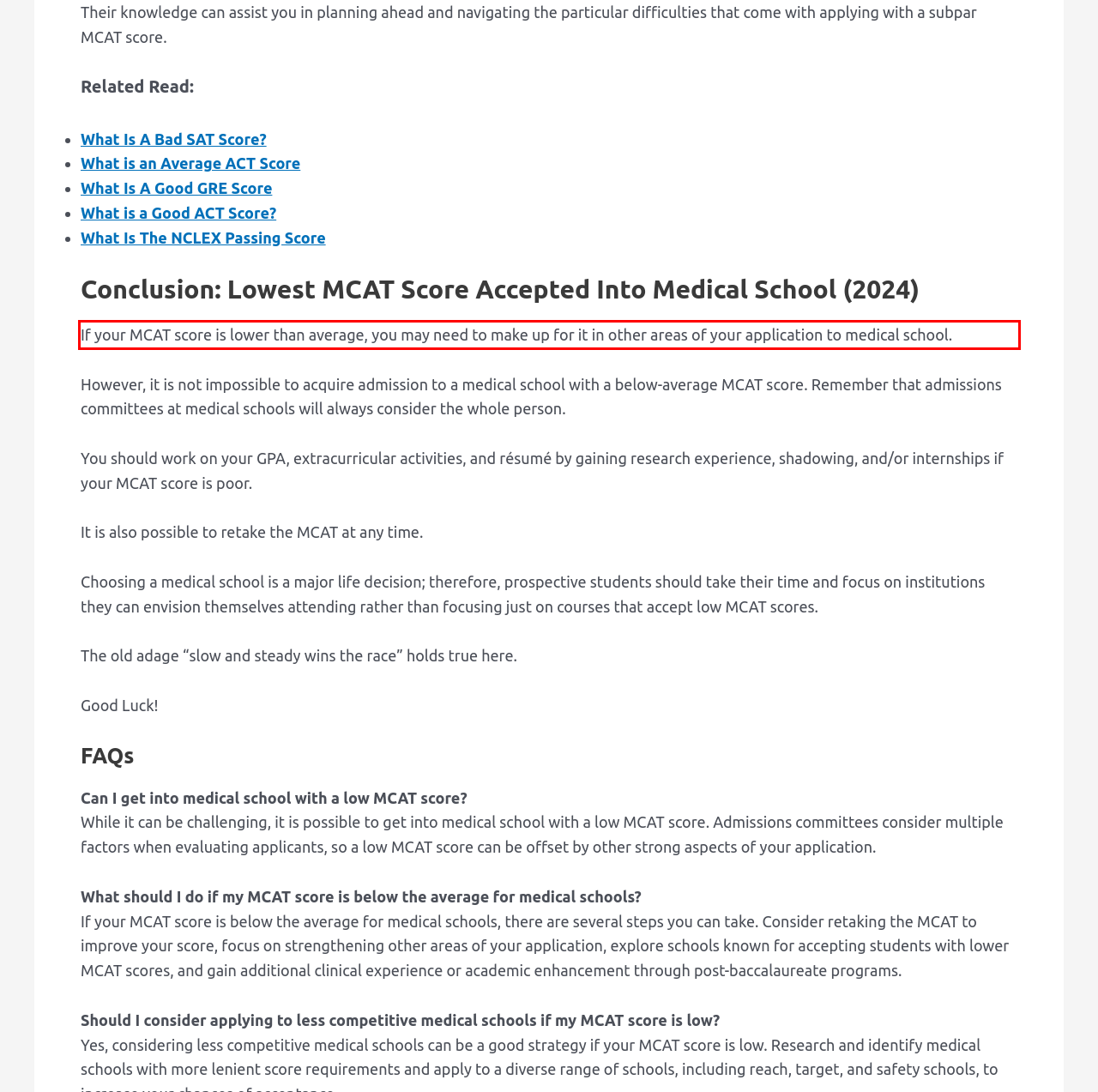You are provided with a webpage screenshot that includes a red rectangle bounding box. Extract the text content from within the bounding box using OCR.

If your MCAT score is lower than average, you may need to make up for it in other areas of your application to medical school.